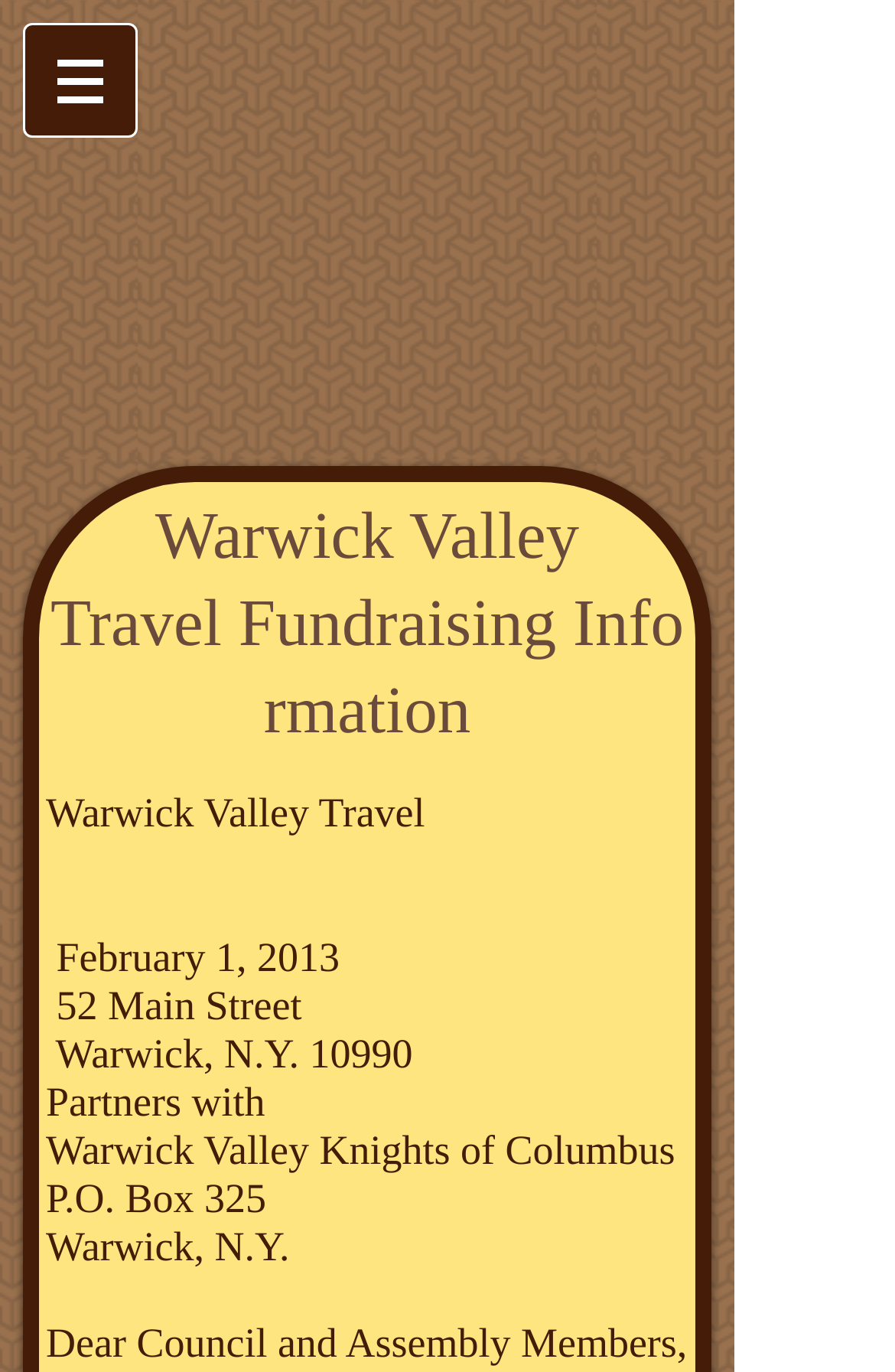What is the date mentioned on the webpage?
Look at the image and provide a short answer using one word or a phrase.

February 1, 2013